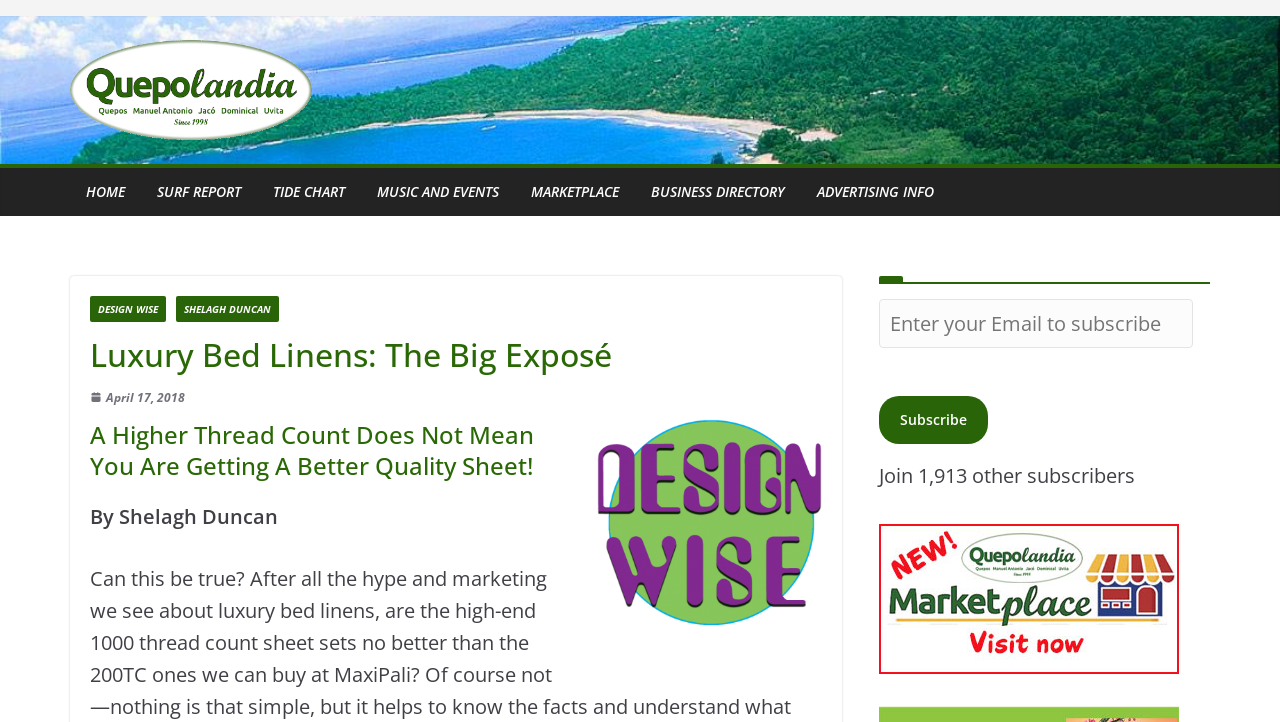Locate the bounding box for the described UI element: "Advertising Info". Ensure the coordinates are four float numbers between 0 and 1, formatted as [left, top, right, bottom].

[0.638, 0.247, 0.73, 0.285]